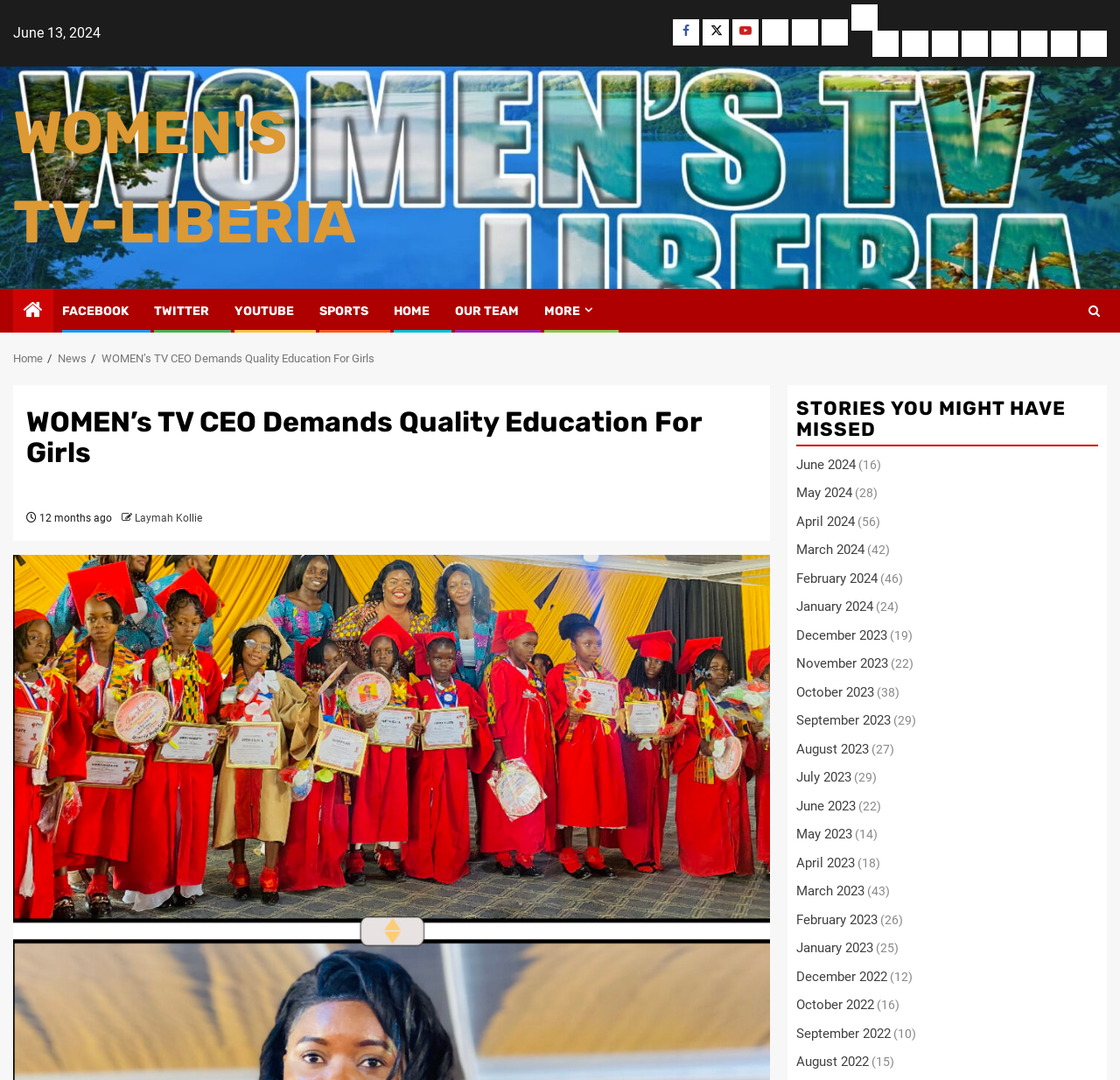Please specify the bounding box coordinates of the region to click in order to perform the following instruction: "Watch videos on Youtube".

[0.654, 0.017, 0.677, 0.042]